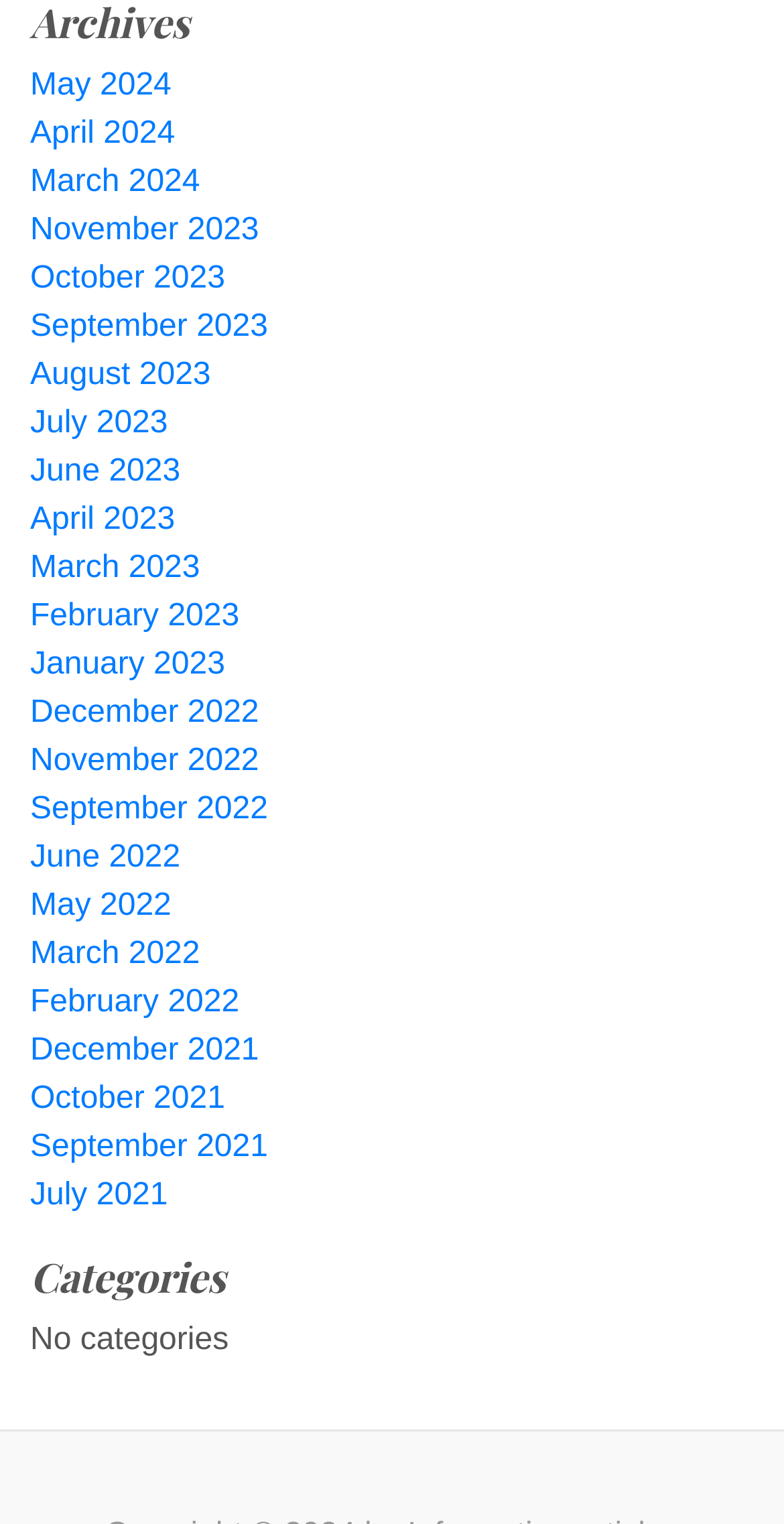Please determine the bounding box coordinates, formatted as (top-left x, top-left y, bottom-right x, bottom-right y), with all values as floating point numbers between 0 and 1. Identify the bounding box of the region described as: salty water

None